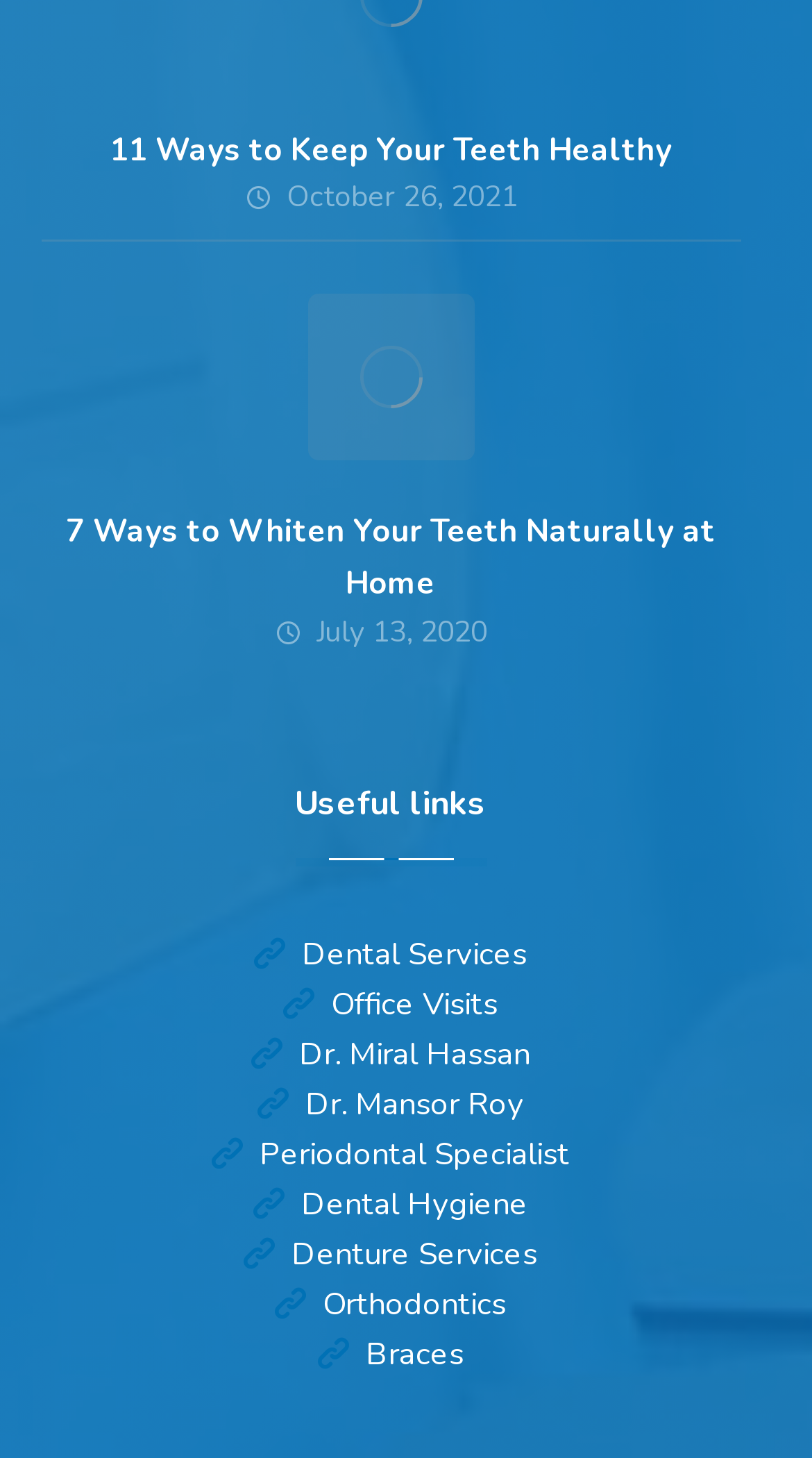Determine the bounding box for the UI element described here: "Dr. Mansor Roy".

[0.317, 0.743, 0.645, 0.771]